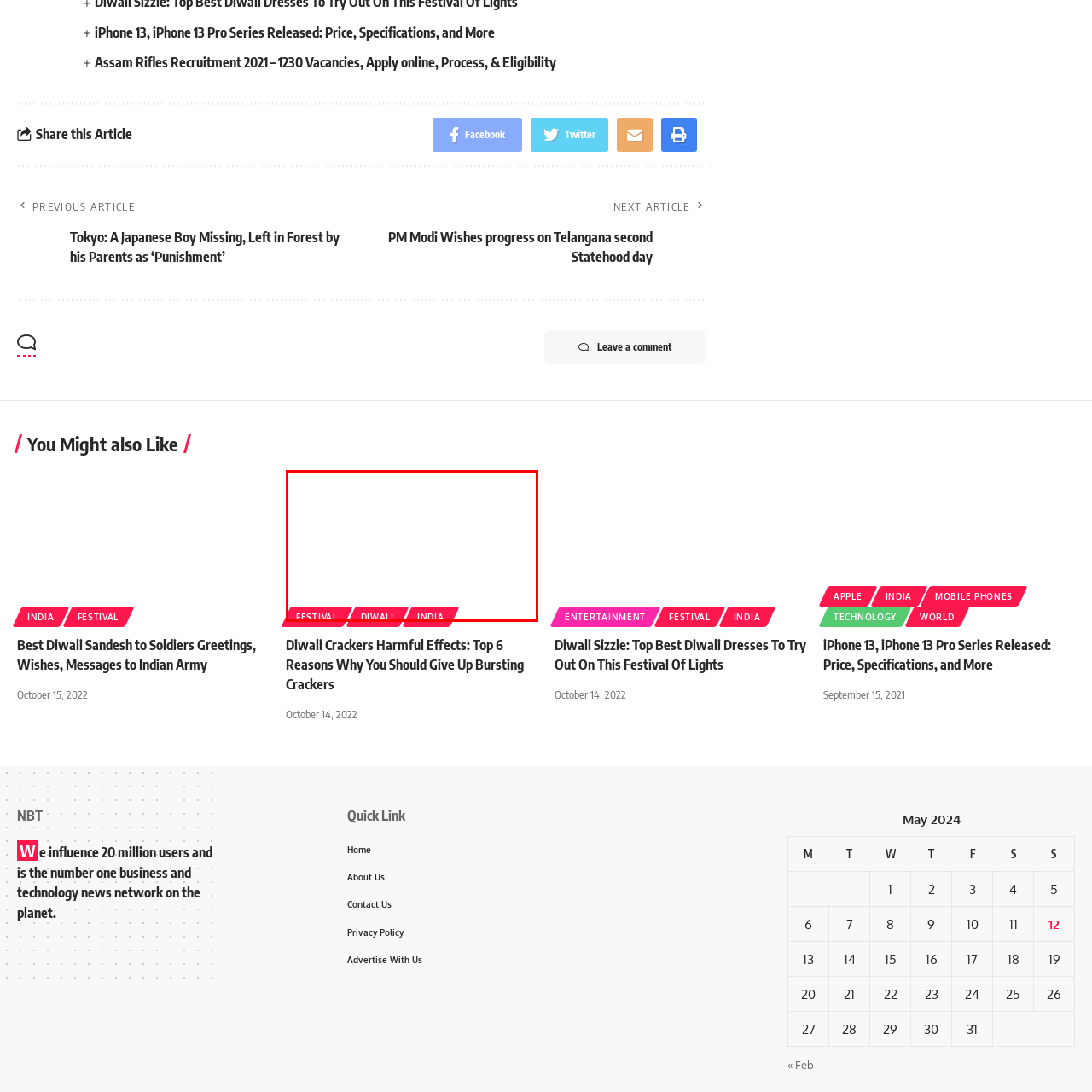Look at the image inside the red boundary and respond to the question with a single word or phrase: What is the focus of the image's message?

Environmental and health issues